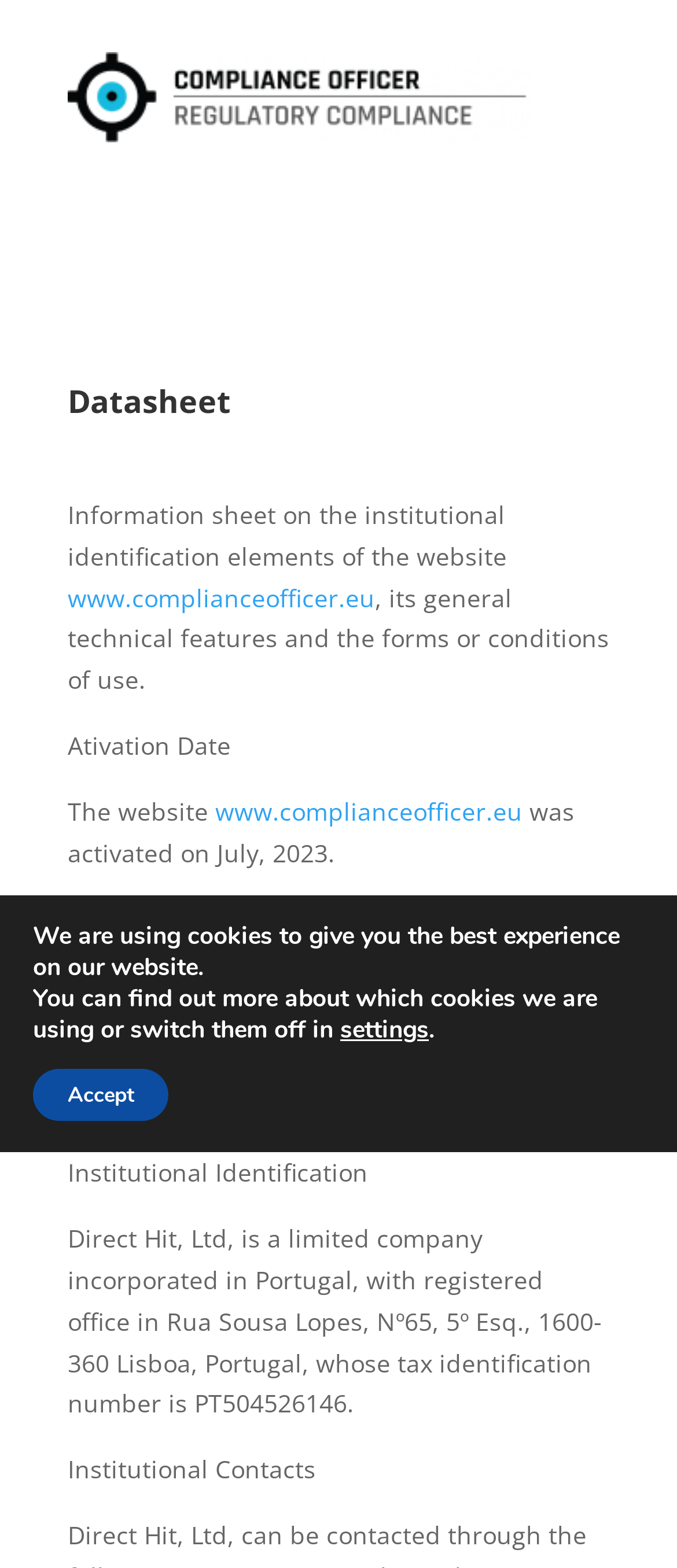Given the element description, predict the bounding box coordinates in the format (top-left x, top-left y, bottom-right x, bottom-right y), using floating point numbers between 0 and 1: www.complianceofficer.eu

[0.318, 0.507, 0.772, 0.528]